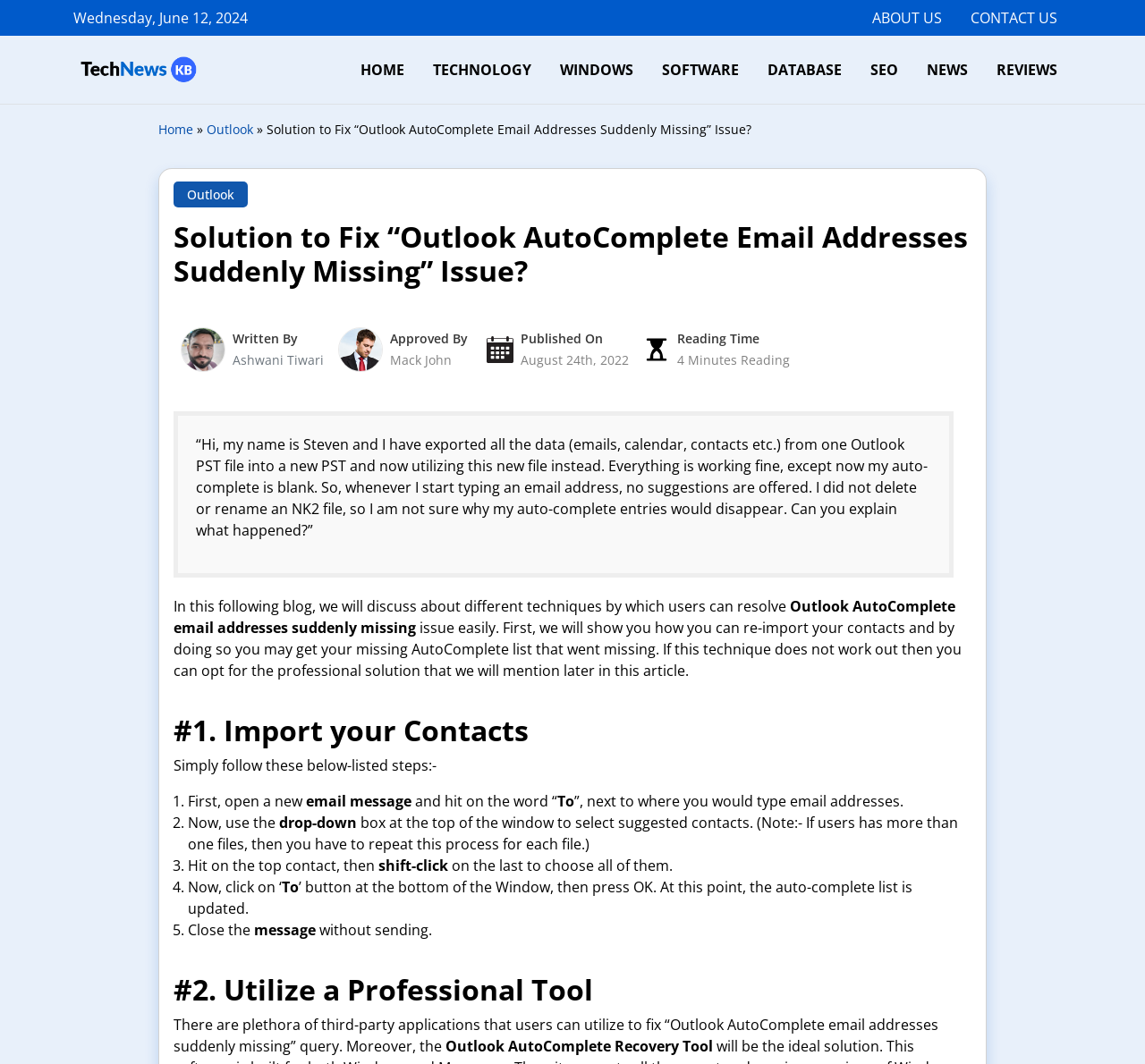Please specify the bounding box coordinates of the region to click in order to perform the following instruction: "Click on the 'TECHNOLOGY' link".

[0.366, 0.055, 0.477, 0.075]